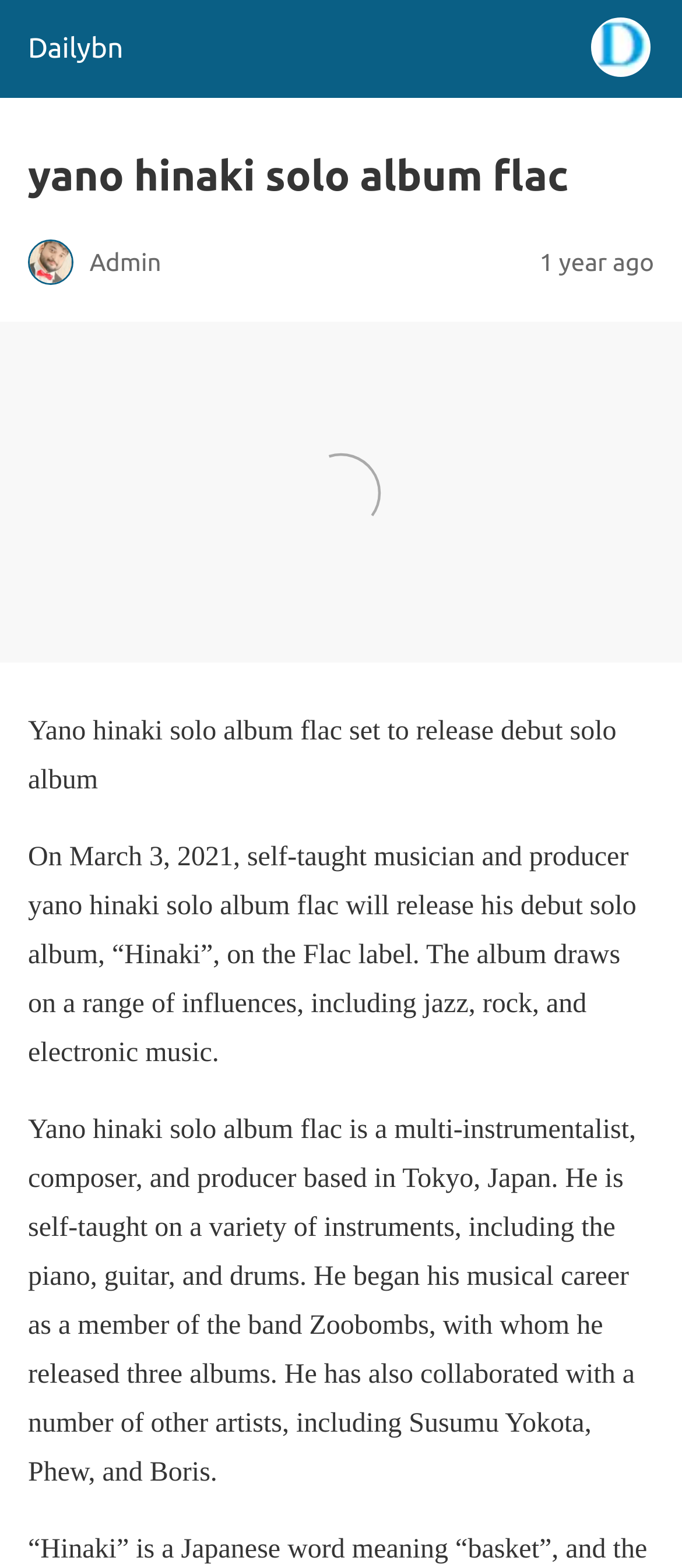Provide a brief response to the question using a single word or phrase: 
What instruments is Yano hinaki solo album flac self-taught in?

Piano, guitar, and drums